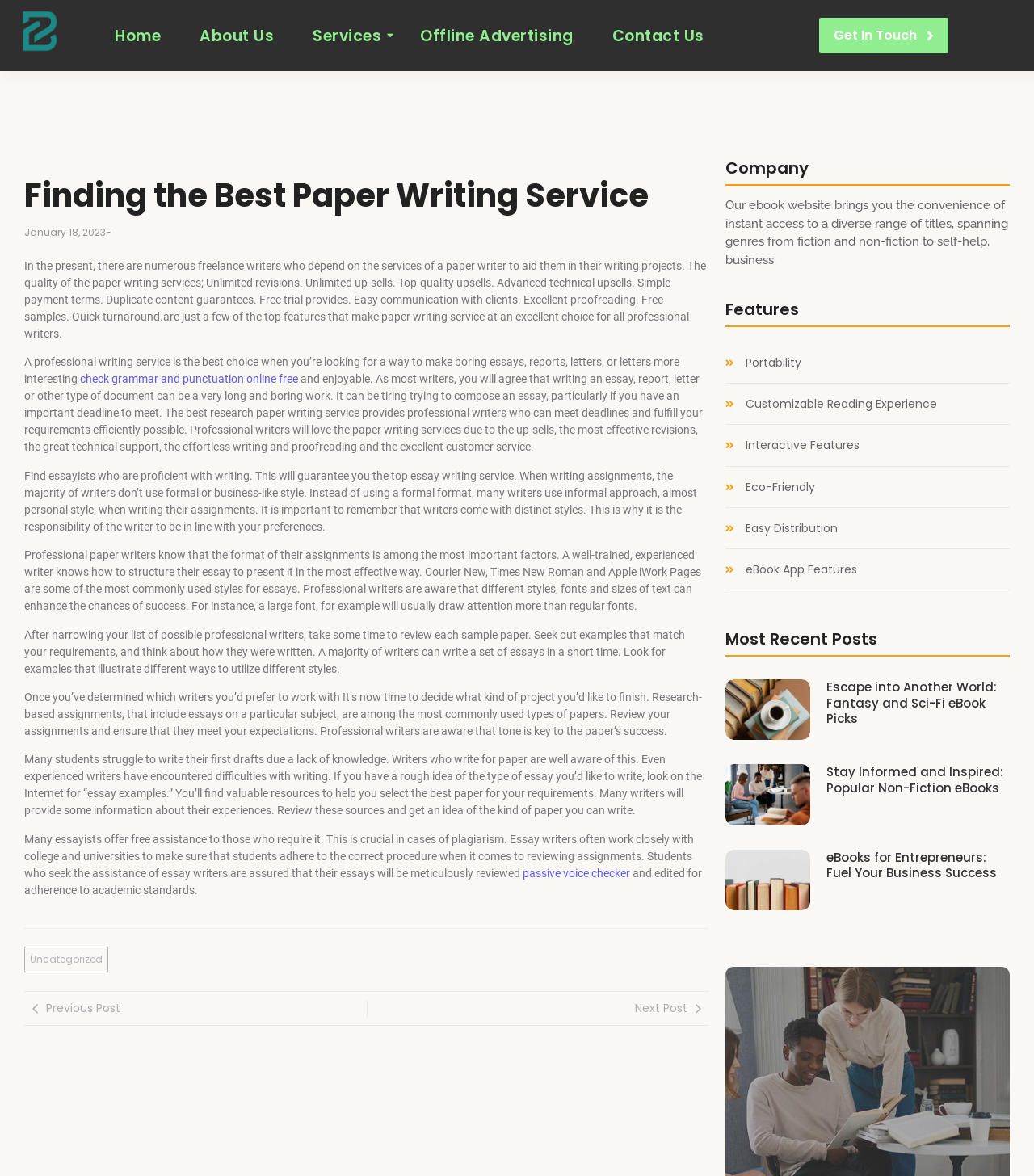Determine the bounding box coordinates of the section I need to click to execute the following instruction: "Check the 'Get In Touch' link". Provide the coordinates as four float numbers between 0 and 1, i.e., [left, top, right, bottom].

[0.792, 0.015, 0.917, 0.045]